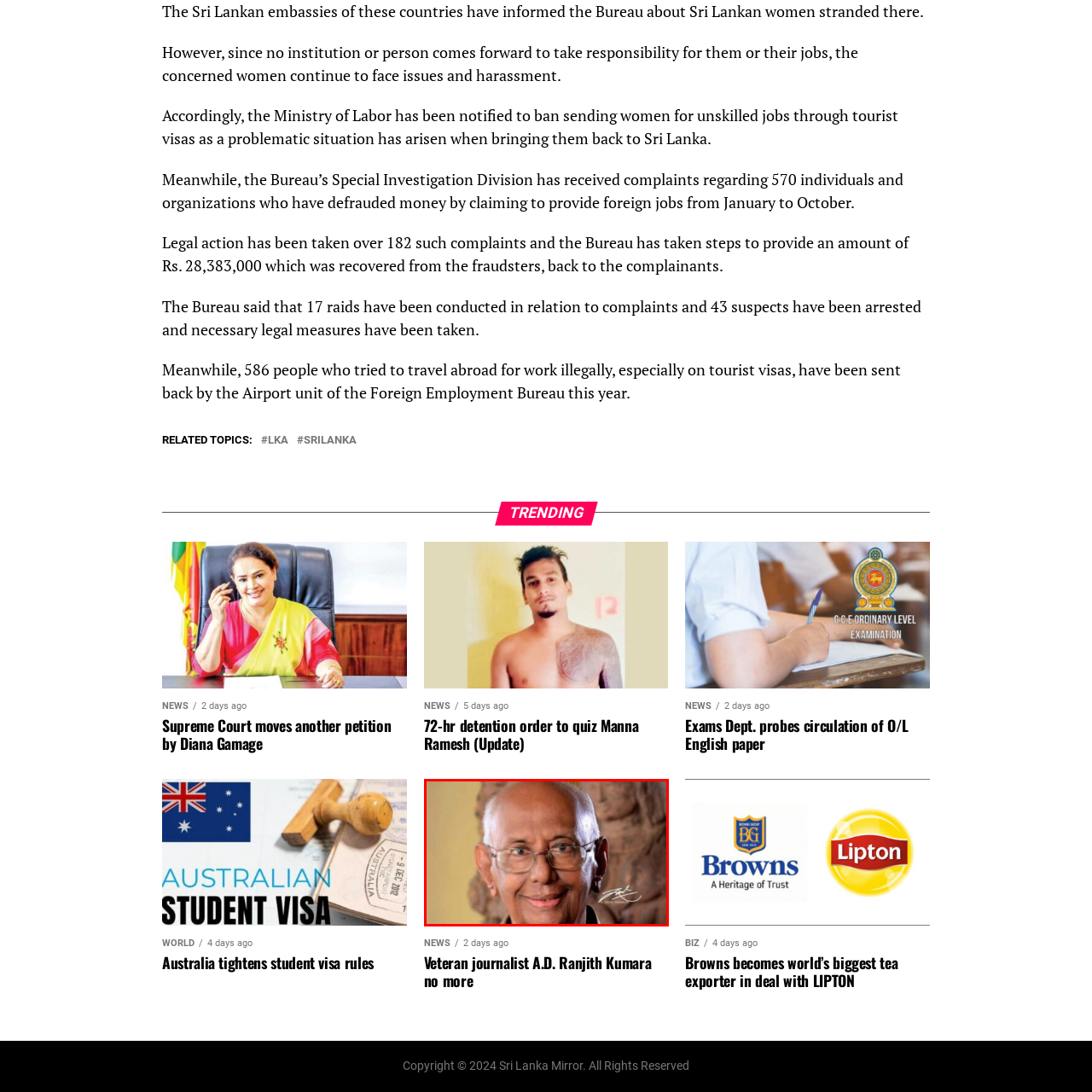Describe in detail the visual elements within the red-lined box.

The image features a smiling elderly man with glasses, showcasing a warm and inviting expression. The background appears to have an artistic touch, perhaps highlighting cultural or historical elements. This portrayal evokes a sense of wisdom and experience, inviting viewers to appreciate the depth of his character. The overall ambiance suggests a connection to a thoughtful narrative, possibly linked to themes of community or mentorship within a Sri Lankan context.